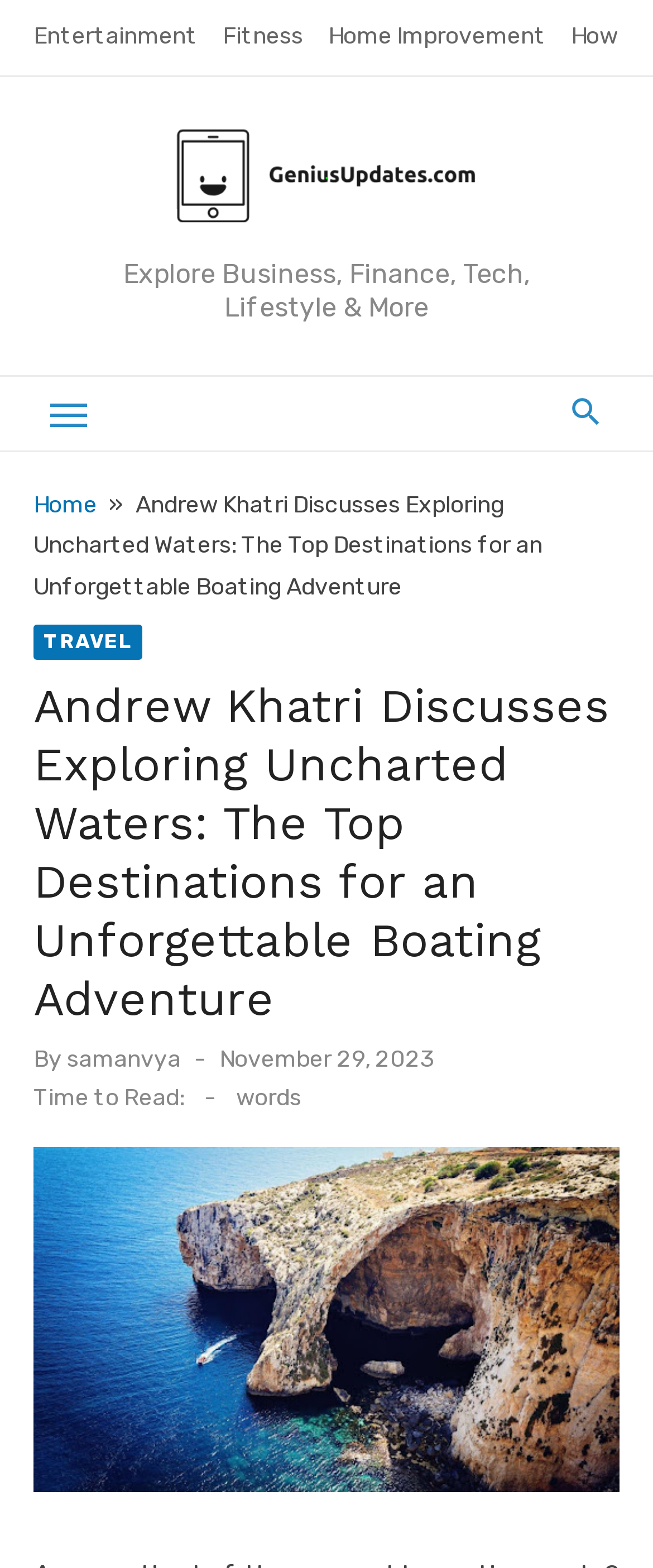Determine the bounding box coordinates of the clickable region to carry out the instruction: "Click on November 29, 2023".

[0.336, 0.666, 0.667, 0.686]